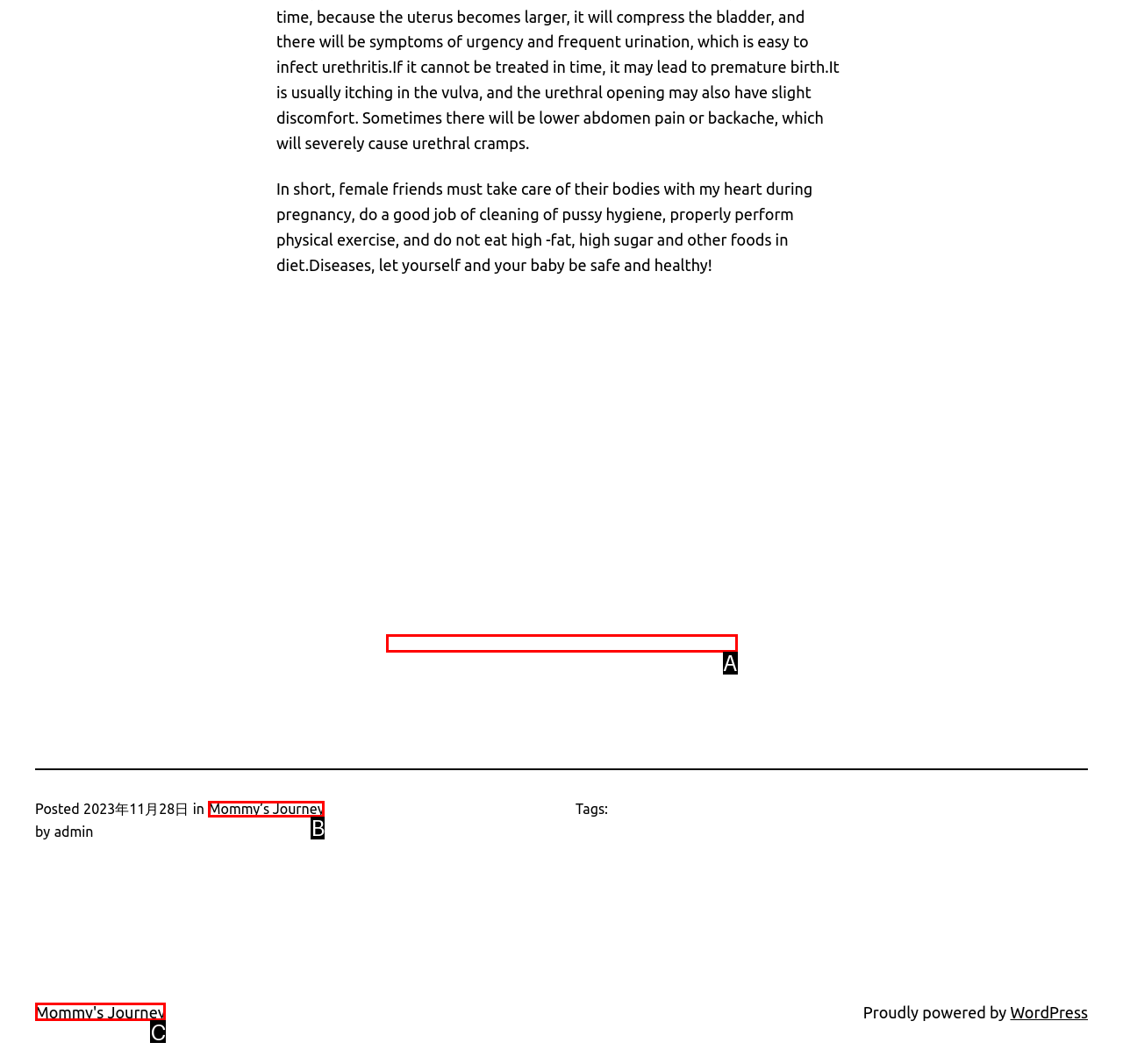Determine which UI element matches this description: Mommy’s Journey
Reply with the appropriate option's letter.

B